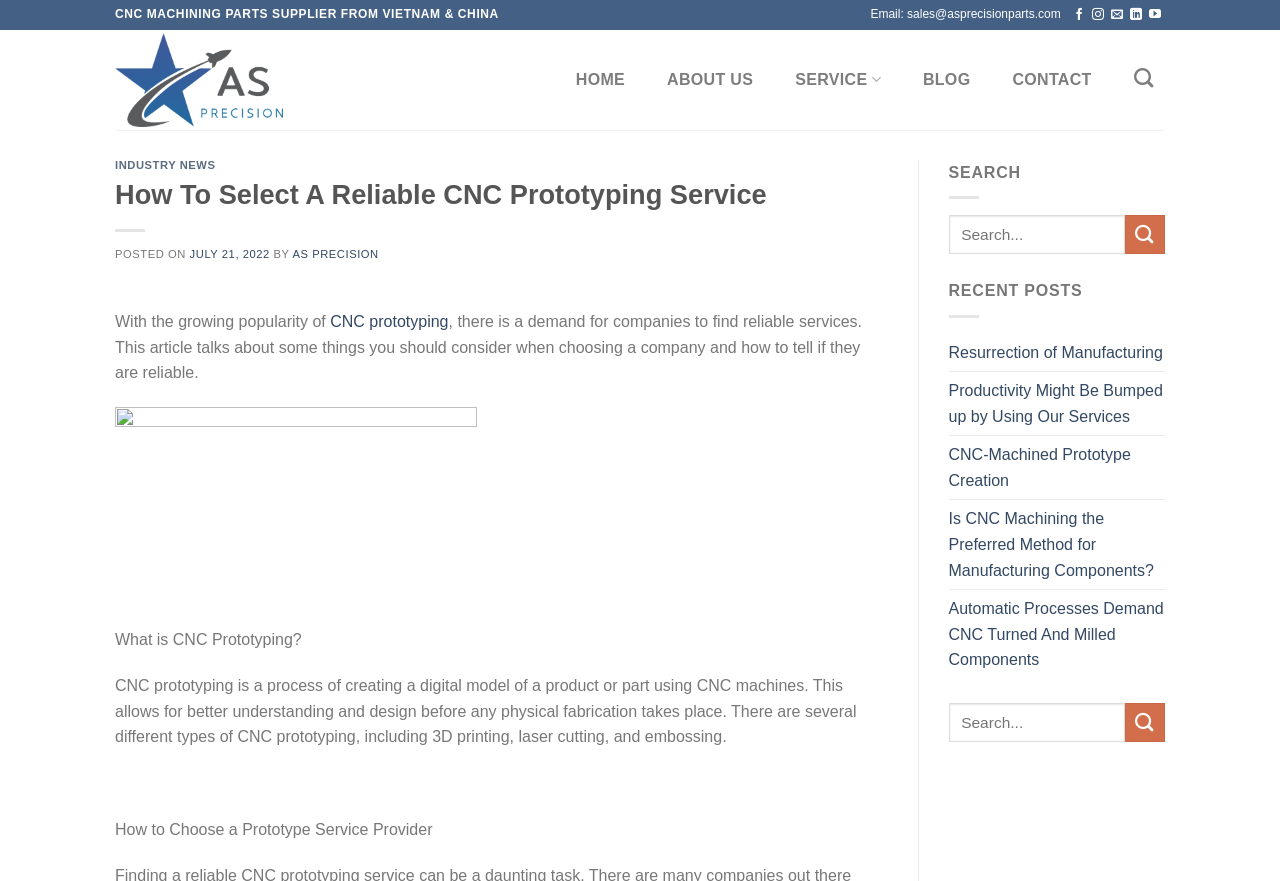Identify the bounding box coordinates of the region I need to click to complete this instruction: "Learn about CNC prototyping".

[0.258, 0.355, 0.35, 0.375]